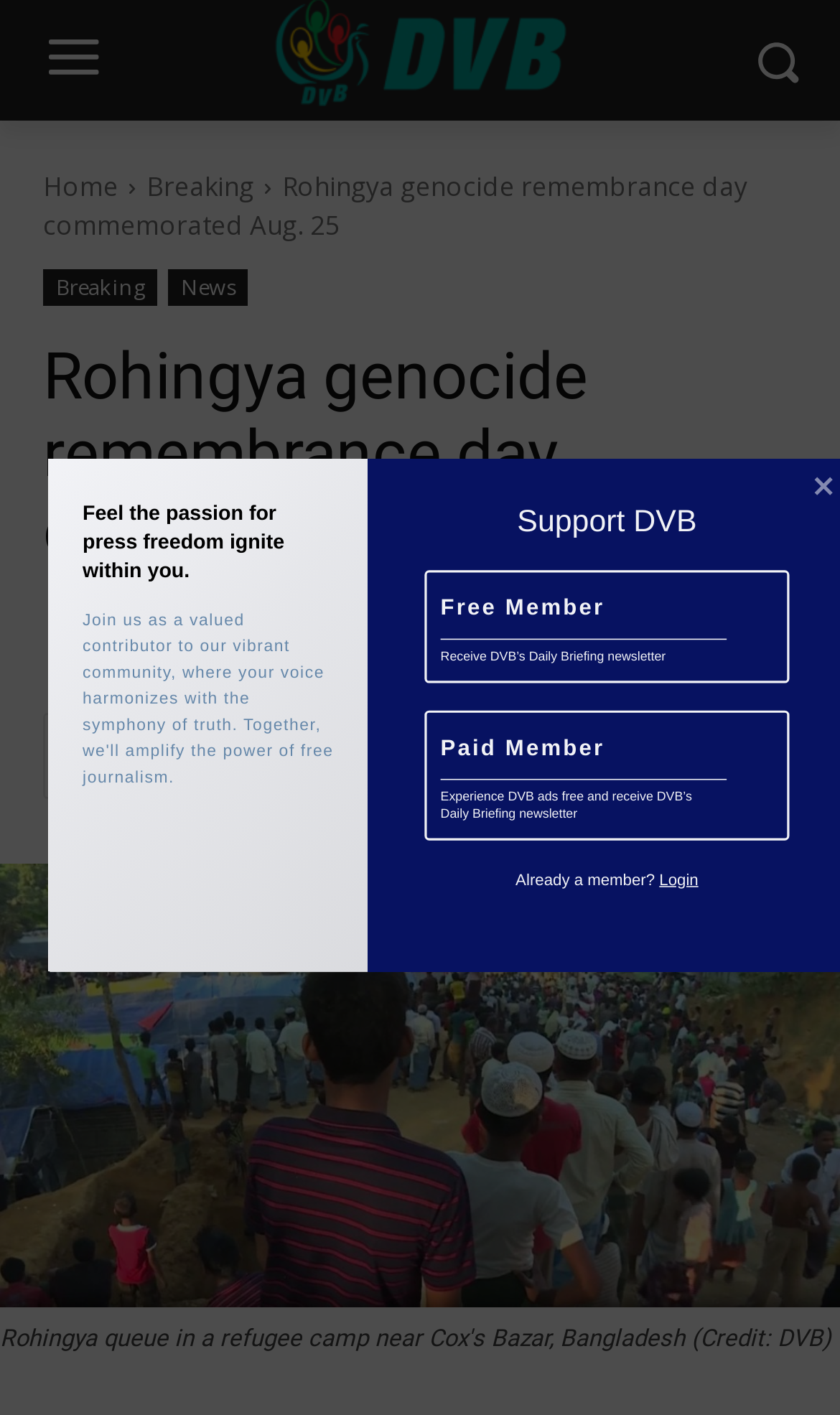Respond to the question below with a concise word or phrase:
How many membership options are there?

2